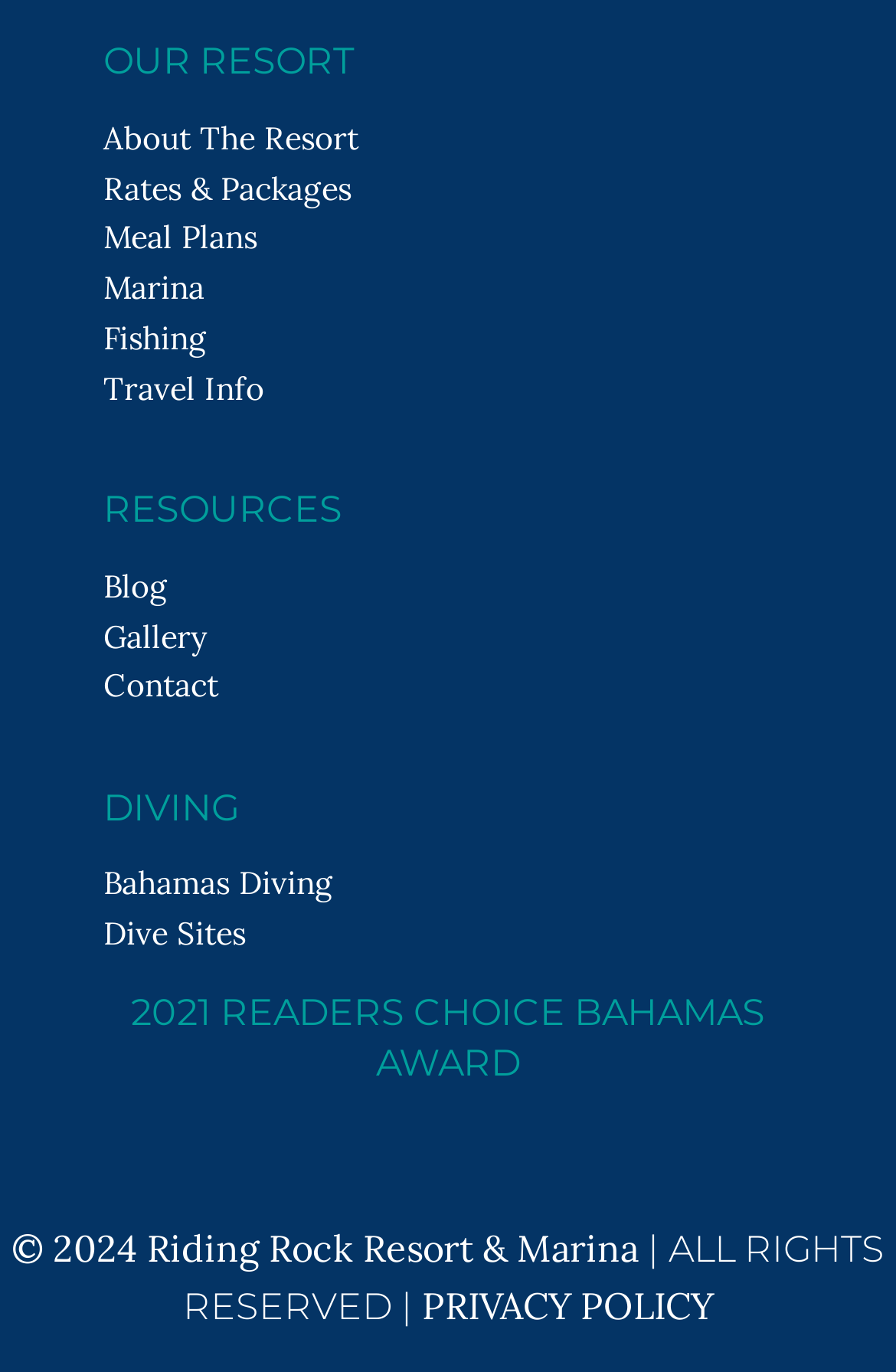Please identify the bounding box coordinates of the area that needs to be clicked to fulfill the following instruction: "Read the blog."

[0.115, 0.412, 0.187, 0.442]